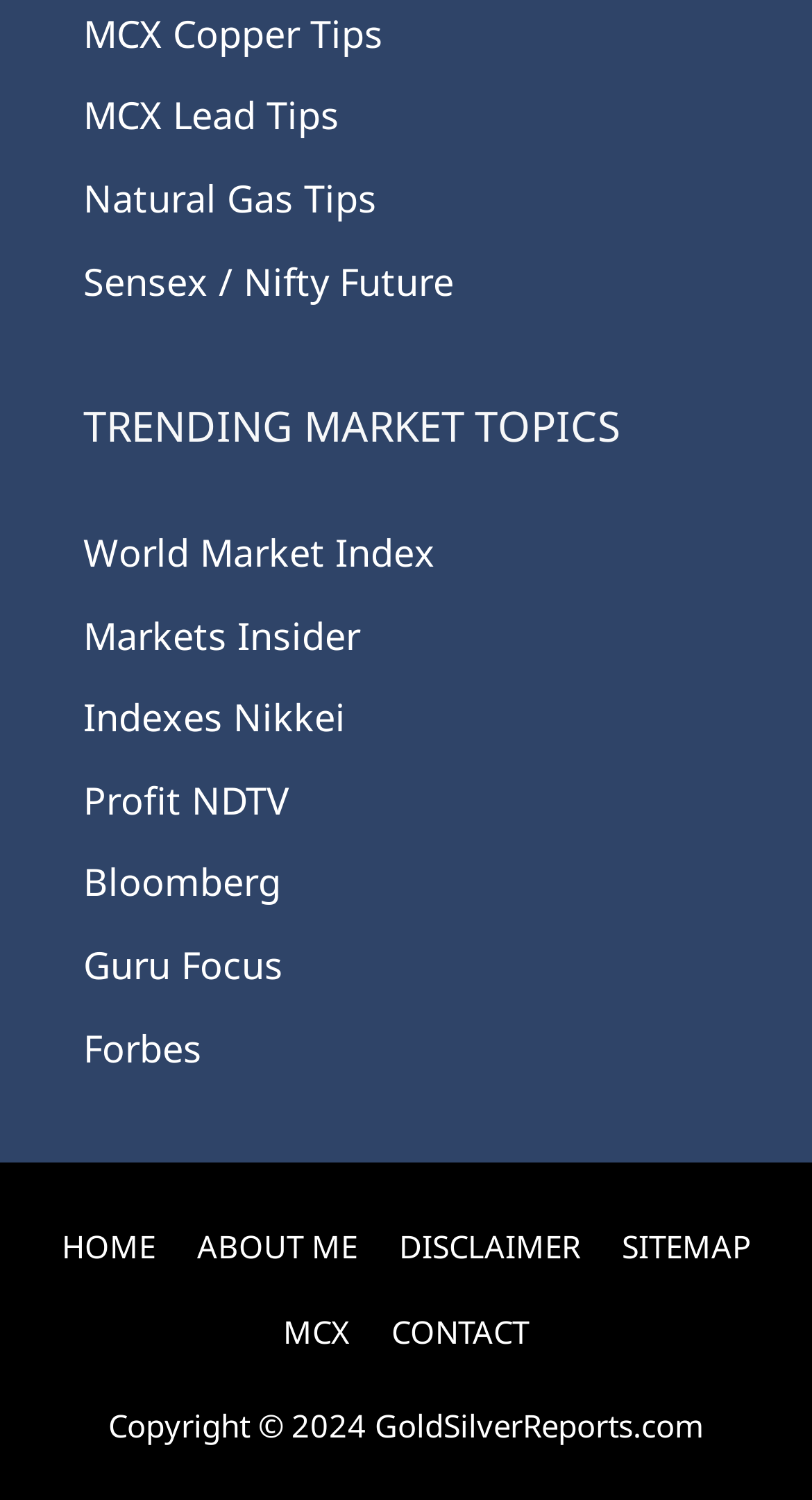Determine the bounding box coordinates of the region that needs to be clicked to achieve the task: "Visit Markets Insider".

[0.103, 0.407, 0.444, 0.44]